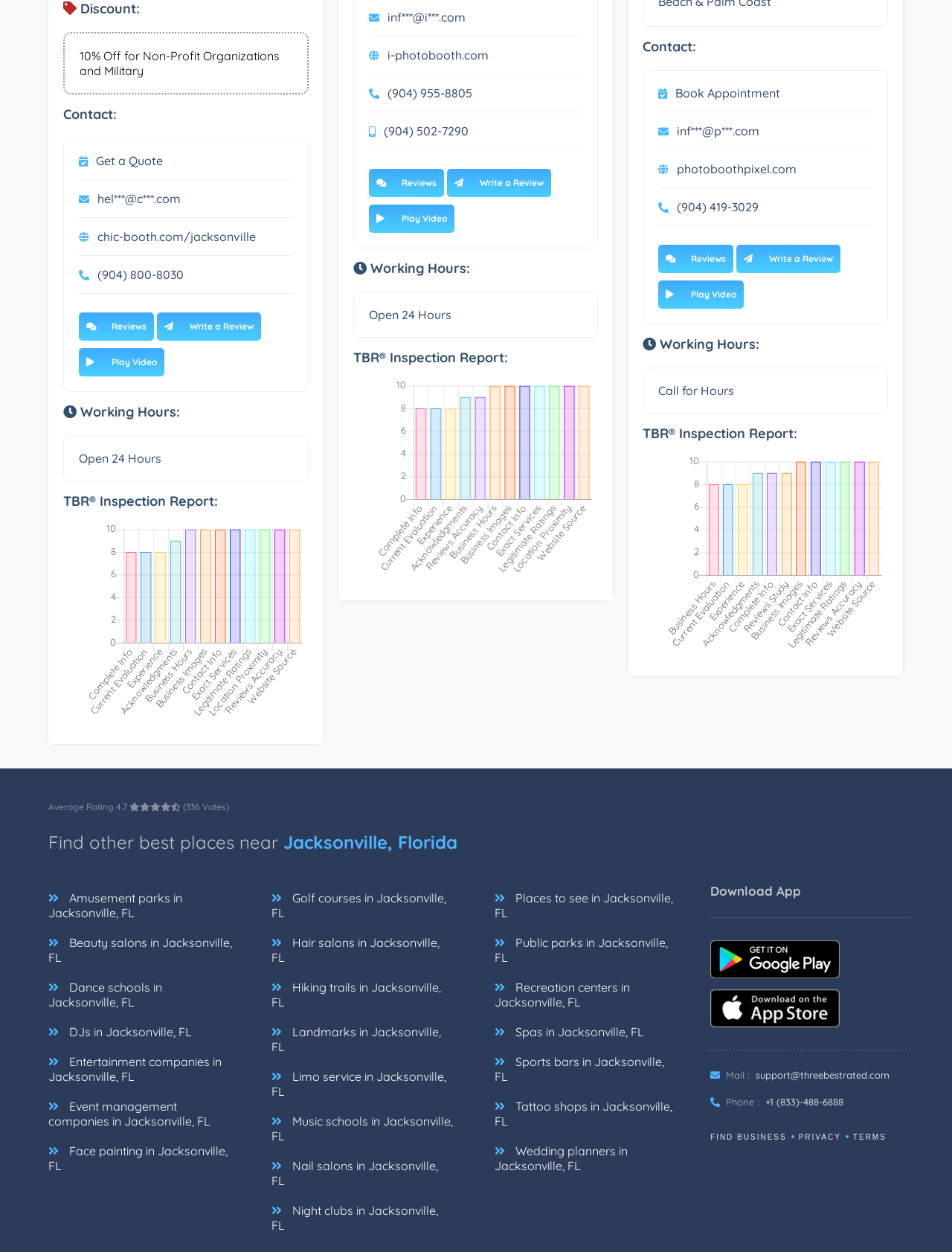Reply to the question with a single word or phrase:
How many types of businesses are listed near Jacksonville, Florida?

More than 20